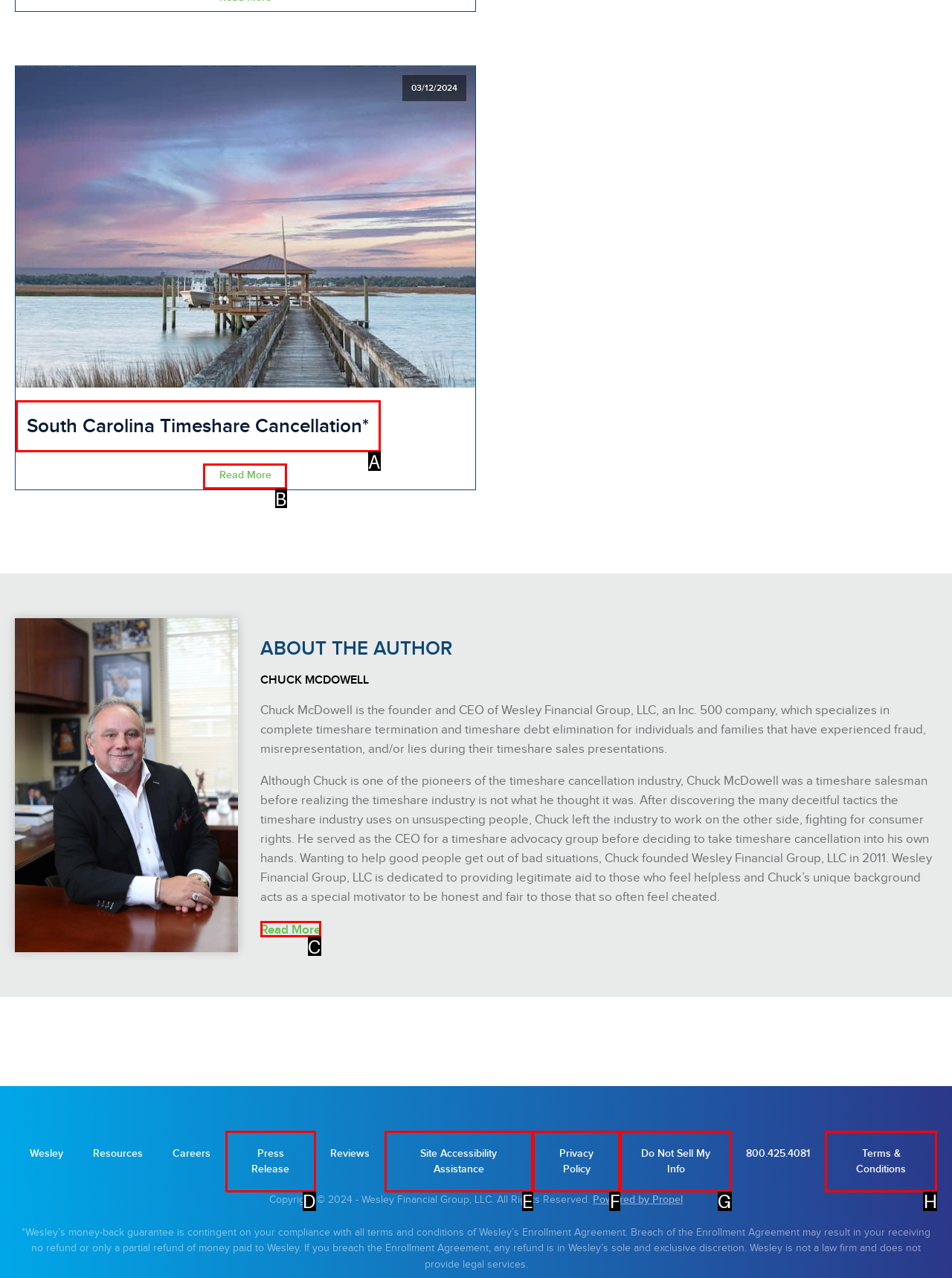Which option should I select to accomplish the task: Search for something? Respond with the corresponding letter from the given choices.

None